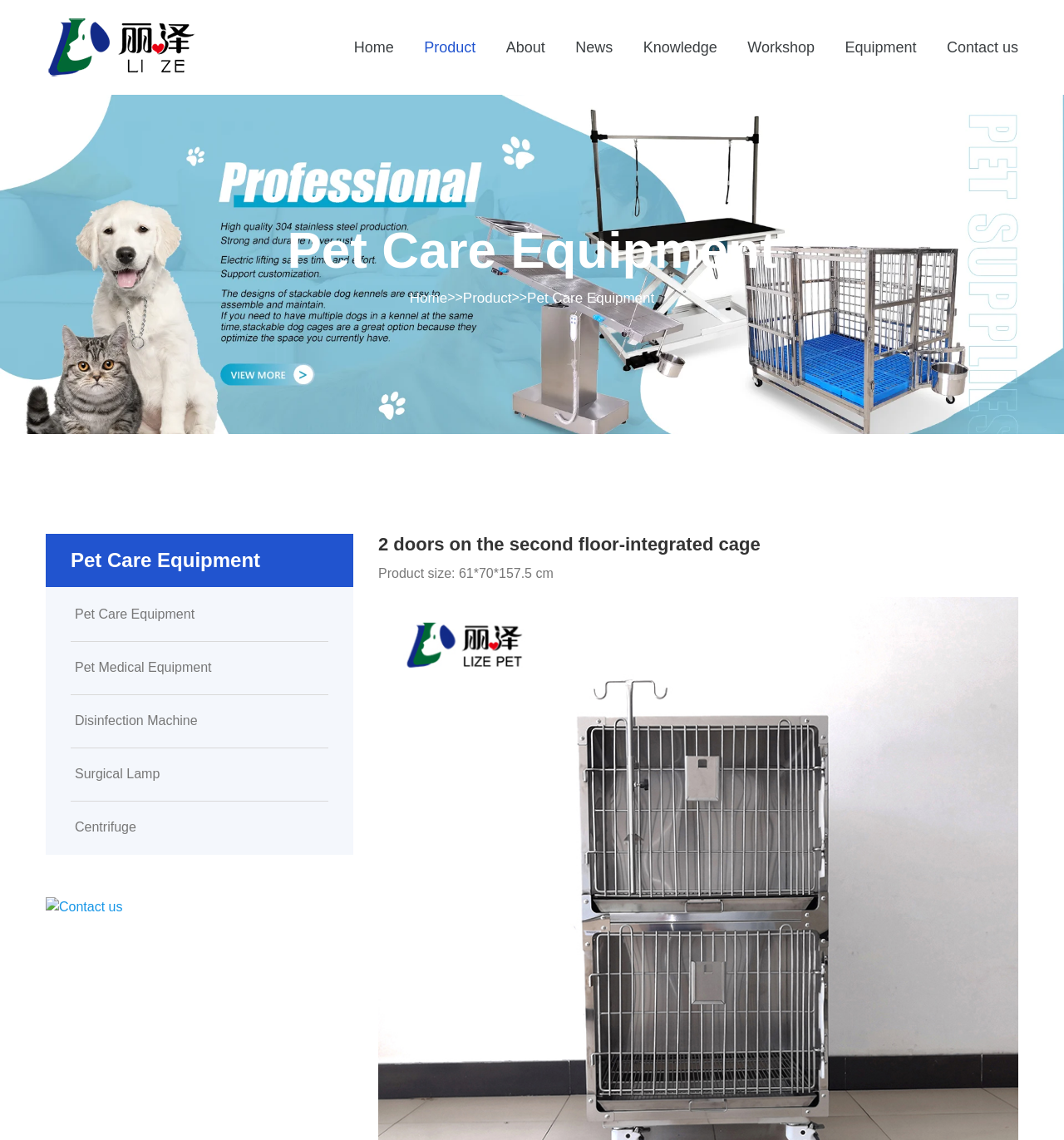How many subcategories are there under Pet Care Equipment?
Using the image as a reference, deliver a detailed and thorough answer to the question.

The subcategories can be found under the Pet Care Equipment heading, and they are Pet Care Equipment, Pet Medical Equipment, Disinfection Machine, Surgical Lamp, Centrifuge, and others. There are 6 subcategories in total.